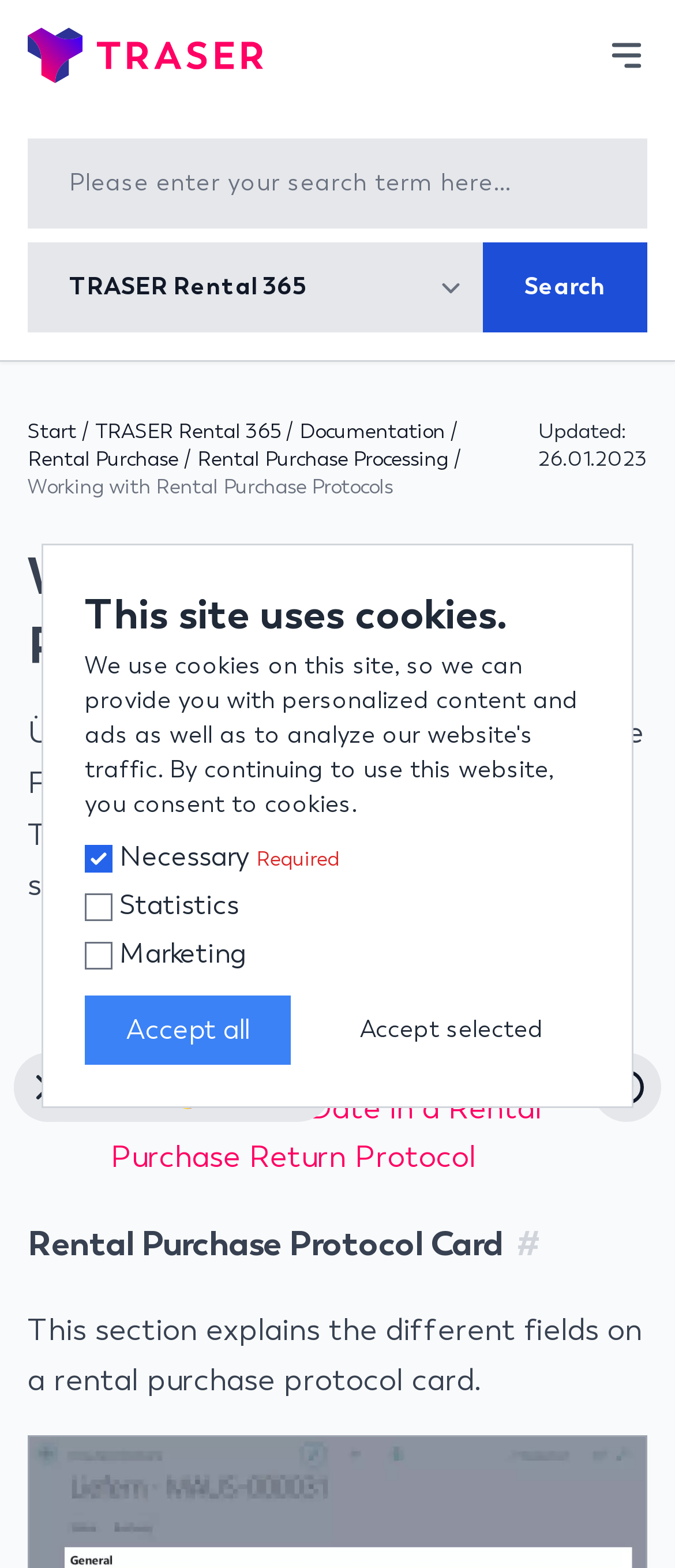Using the information in the image, give a detailed answer to the following question: How many links are in the main navigation?

I counted the links in the main navigation section, which are 'Start', 'TRASER Rental 365', 'Documentation', 'Rental Purchase', and 'Rental Purchase Processing', totaling 5 links.